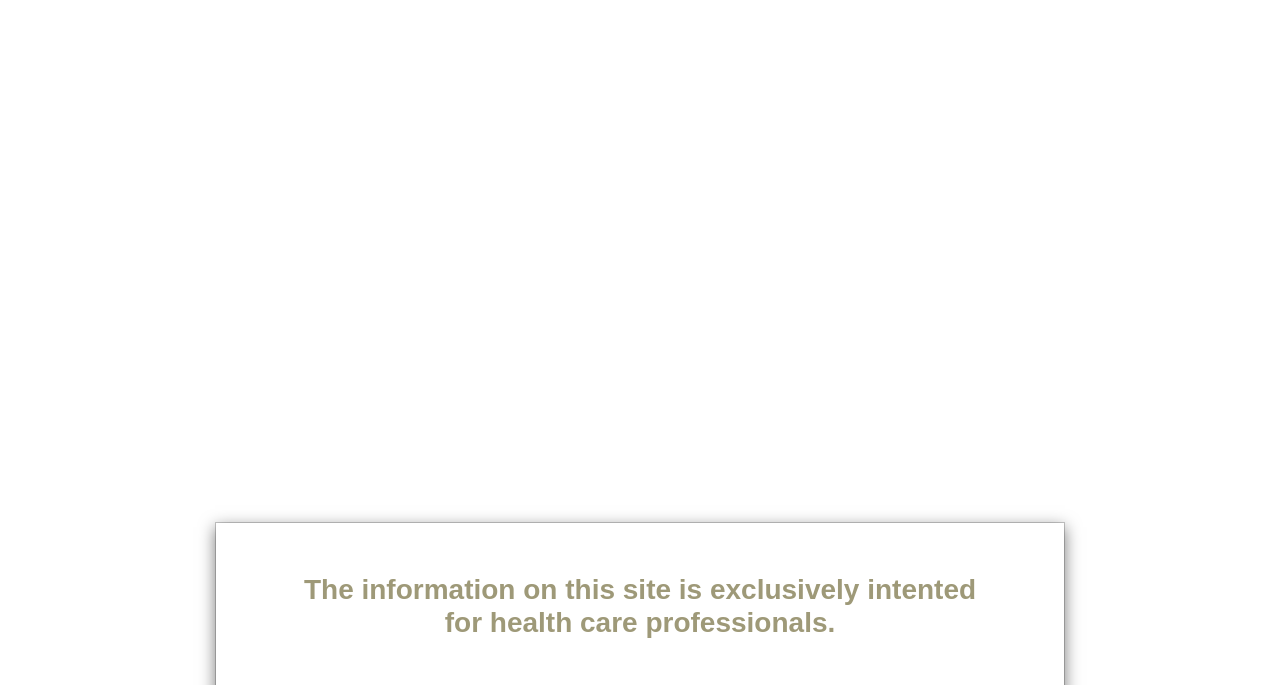Answer the question below with a single word or a brief phrase: 
What is the name of the conference?

ECNP 2022